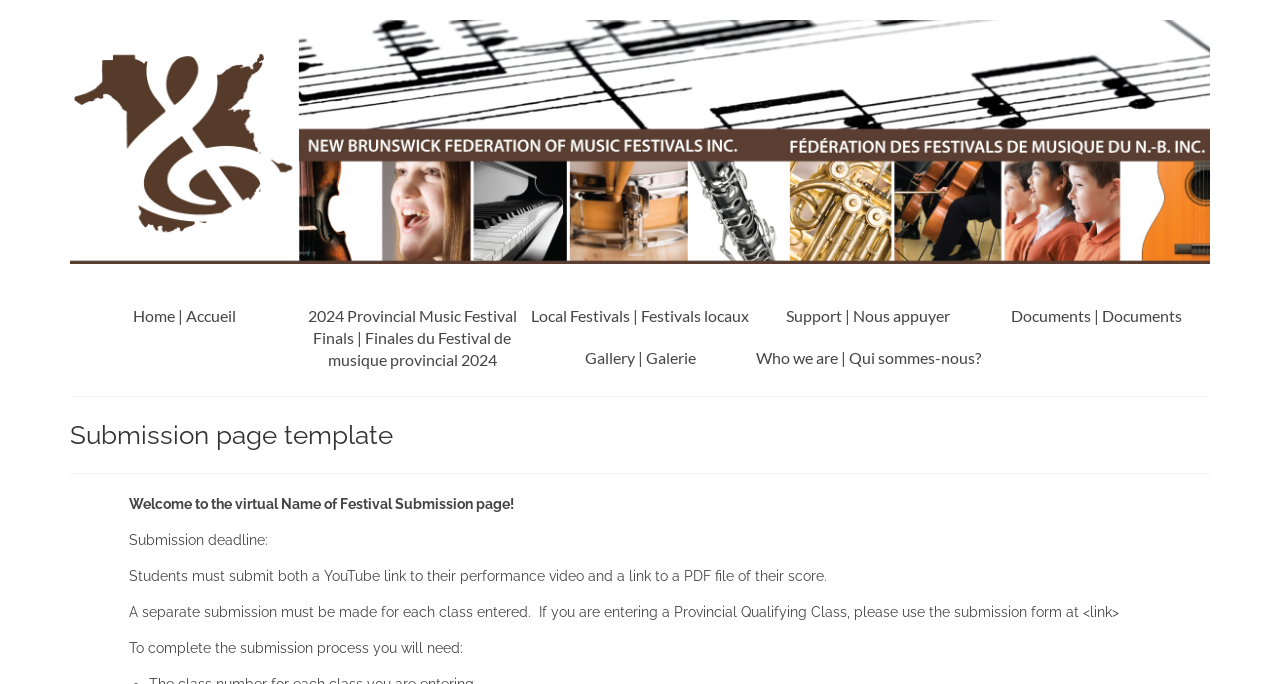Please study the image and answer the question comprehensively:
What is the deadline for submission?

The webpage mentions 'Submission deadline:' but does not provide a specific date or time, indicating that the deadline is not specified on this webpage.